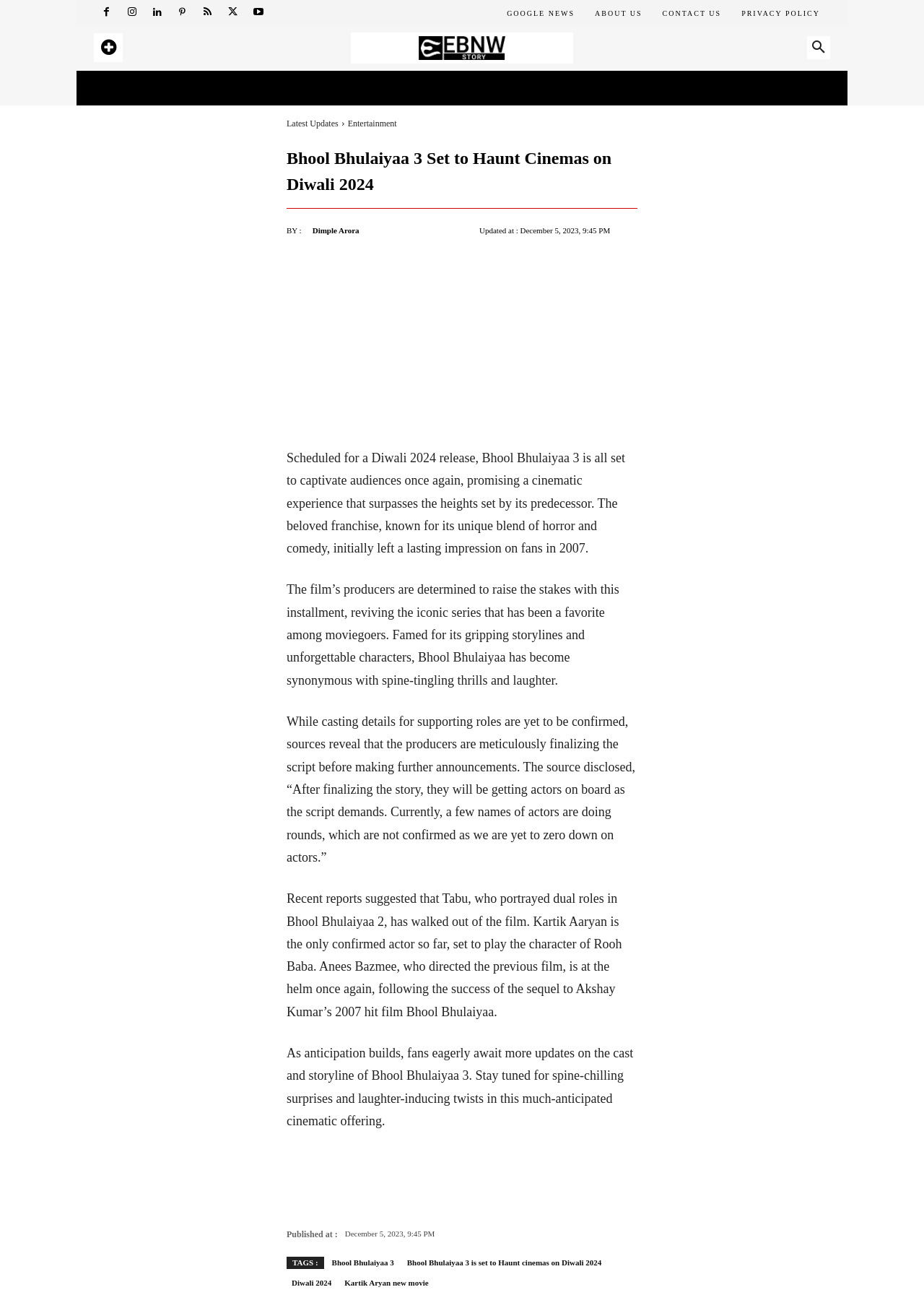Please determine the bounding box coordinates of the clickable area required to carry out the following instruction: "Click on the 'HOME' link". The coordinates must be four float numbers between 0 and 1, represented as [left, top, right, bottom].

[0.083, 0.055, 0.134, 0.081]